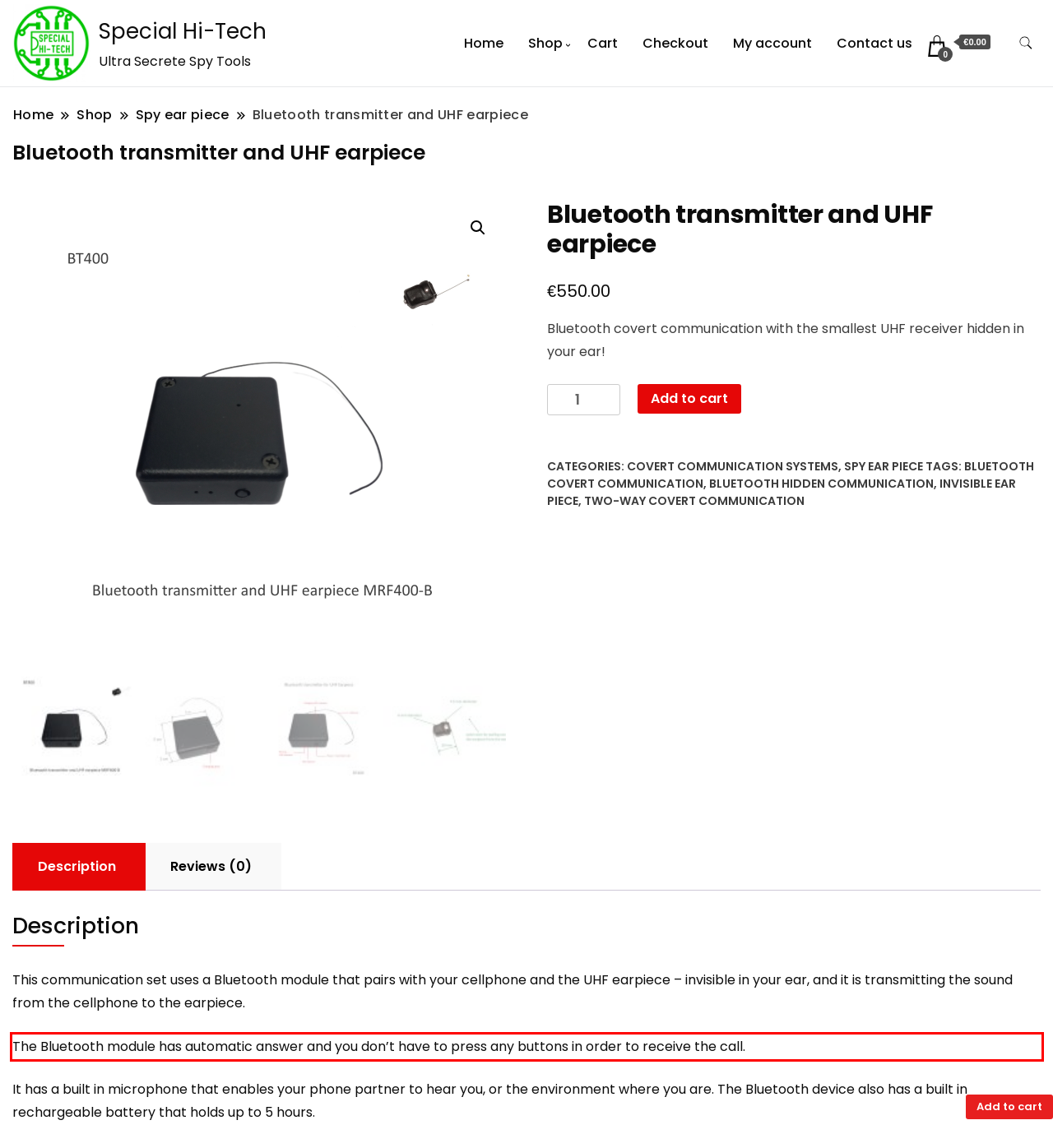By examining the provided screenshot of a webpage, recognize the text within the red bounding box and generate its text content.

The Bluetooth module has automatic answer and you don’t have to press any buttons in order to receive the call.